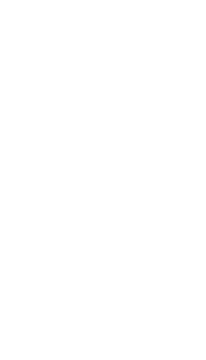Please answer the following question using a single word or phrase: What type of content is being highlighted?

Game or application